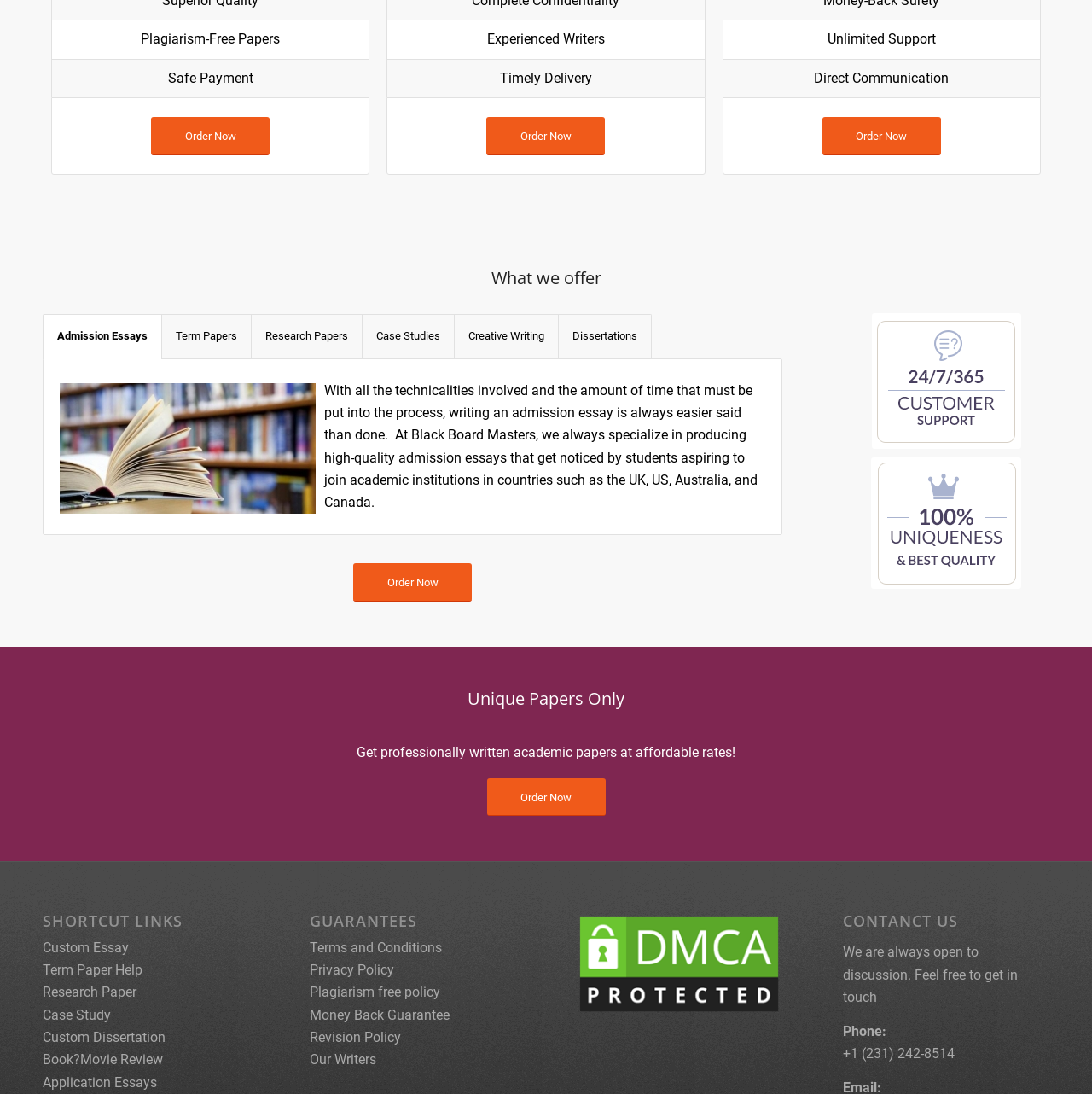What is the phone number to contact Black Board Masters? Refer to the image and provide a one-word or short phrase answer.

+1 (231) 242-8514